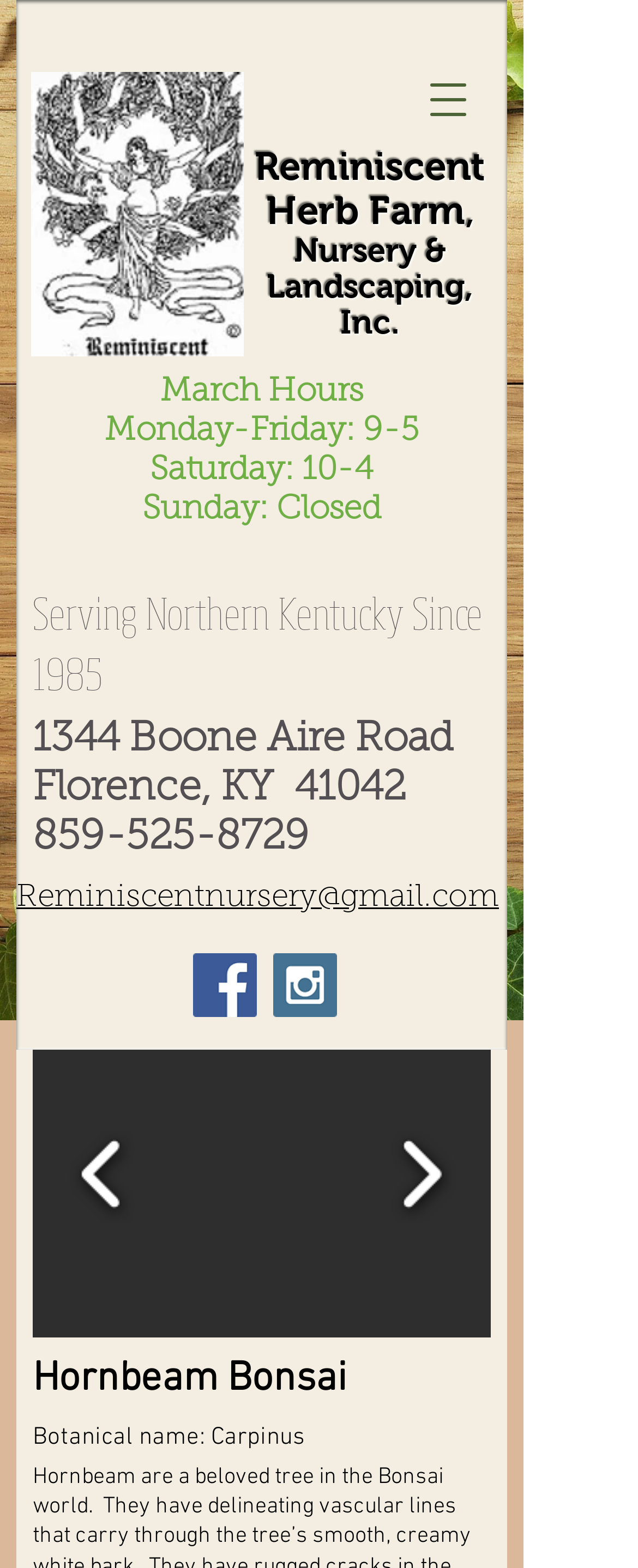Refer to the element description parent_node: 1/7 aria-label="play" and identify the corresponding bounding box in the screenshot. Format the coordinates as (top-left x, top-left y, bottom-right x, bottom-right y) with values in the range of 0 to 1.

[0.637, 0.827, 0.688, 0.843]